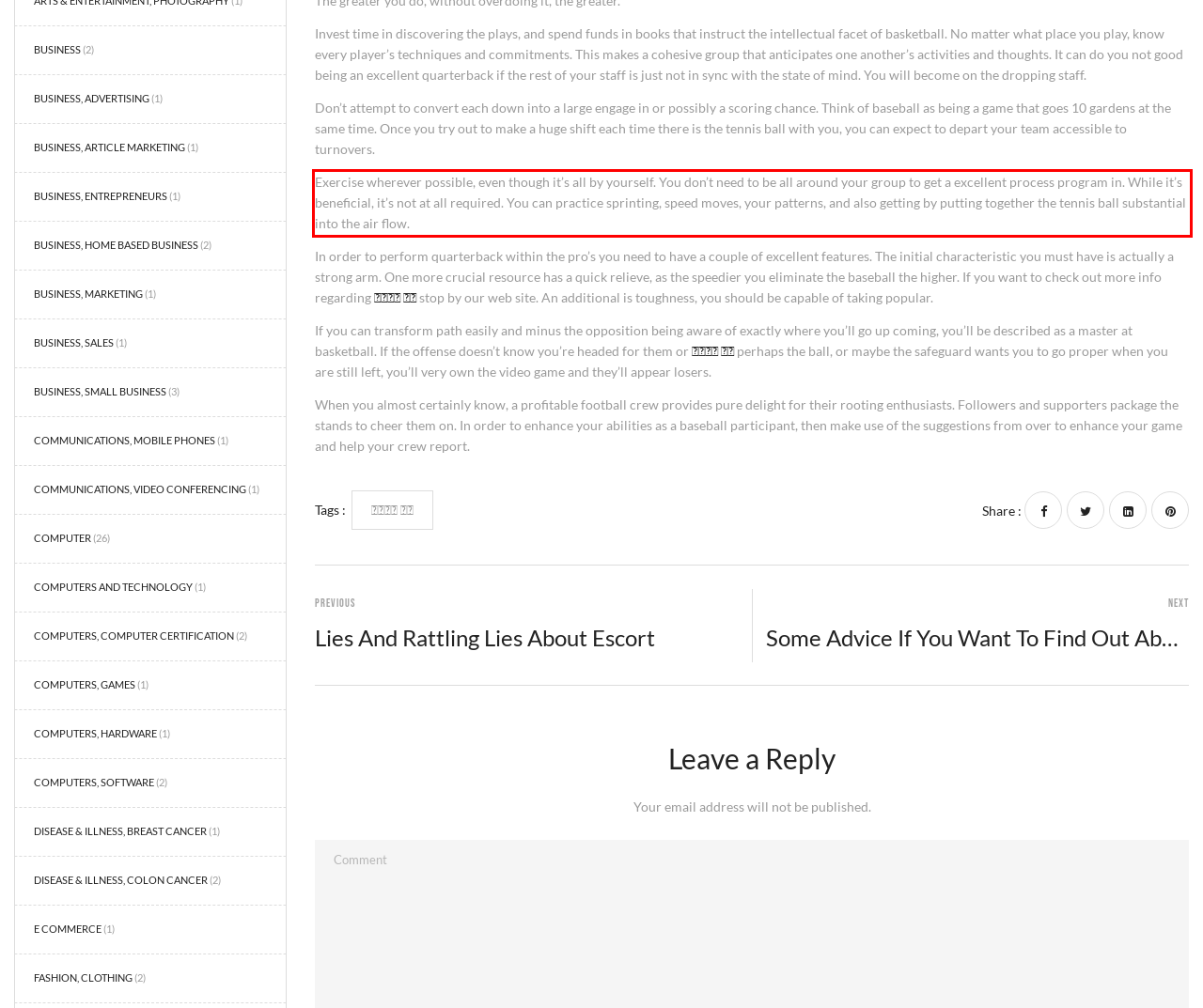Please extract the text content within the red bounding box on the webpage screenshot using OCR.

Exercise wherever possible, even though it’s all by yourself. You don’t need to be all around your group to get a excellent process program in. While it’s beneficial, it’s not at all required. You can practice sprinting, speed moves, your patterns, and also getting by putting together the tennis ball substantial into the air flow.